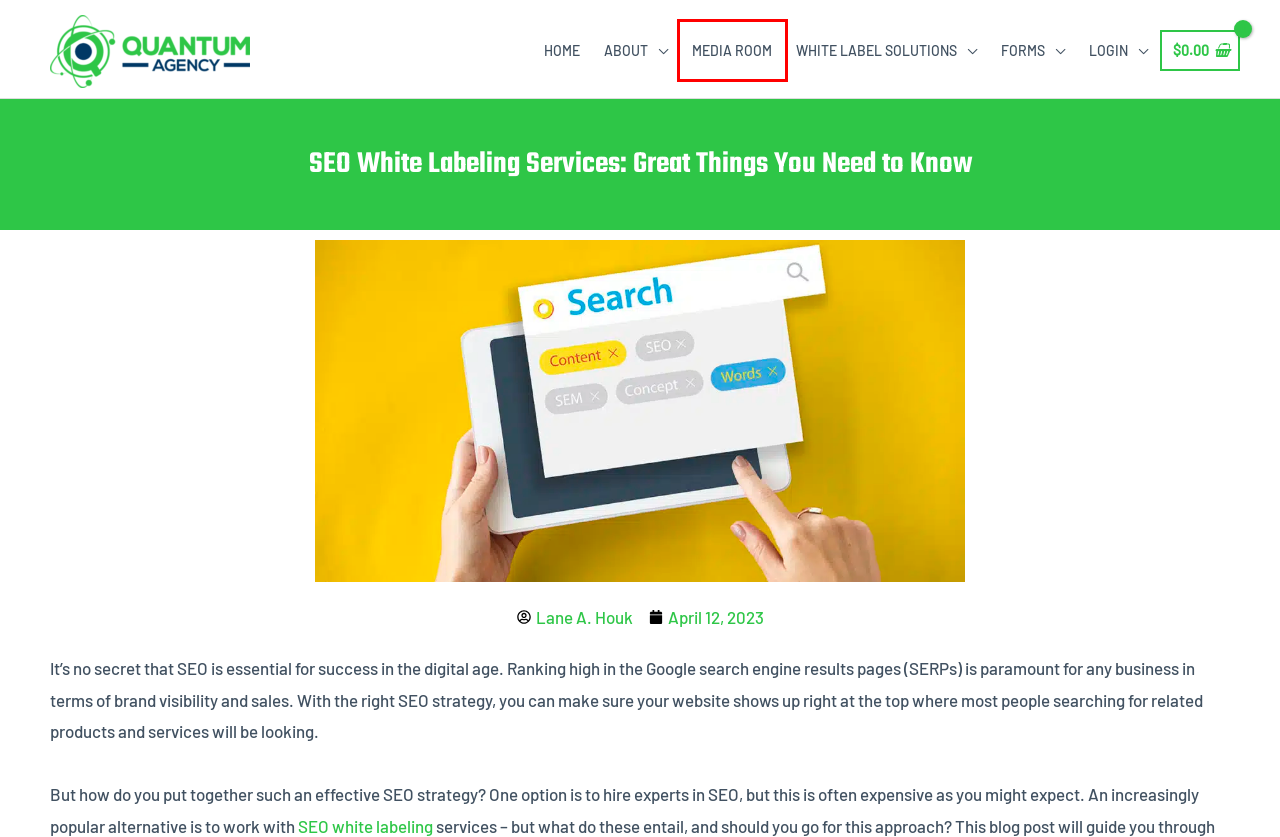Review the webpage screenshot provided, noting the red bounding box around a UI element. Choose the description that best matches the new webpage after clicking the element within the bounding box. The following are the options:
A. April 12, 2023 | White-Label Marketing Solutions for Agencies
B. Solutions | White-Label Marketing Solutions for Agencies
C. Cart | White-Label Marketing Solutions for Agencies
D. Lane Houk | Professional Authorship Profile
E. News & Media | White-Label Marketing Solutions for Agencies
F. Quantum Agency | White Label Marketing Agency for Agencies
G. Log In | White-Label Marketing Solutions for Agencies
H. White Label SEO | White-Label Marketing Solutions for Agencies

E